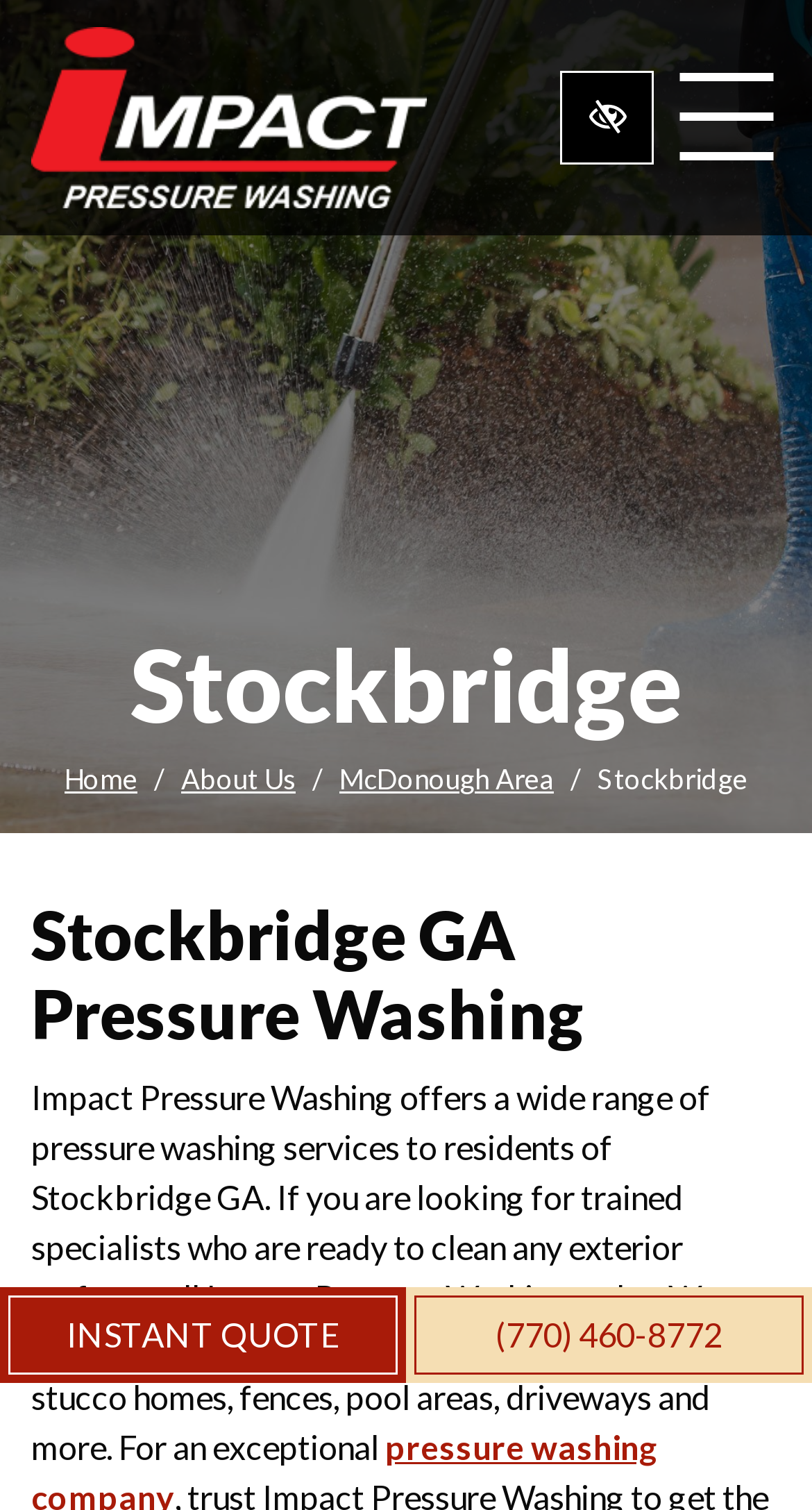Find the bounding box of the web element that fits this description: "(770) 460-8772".

[0.5, 0.852, 1.0, 0.916]